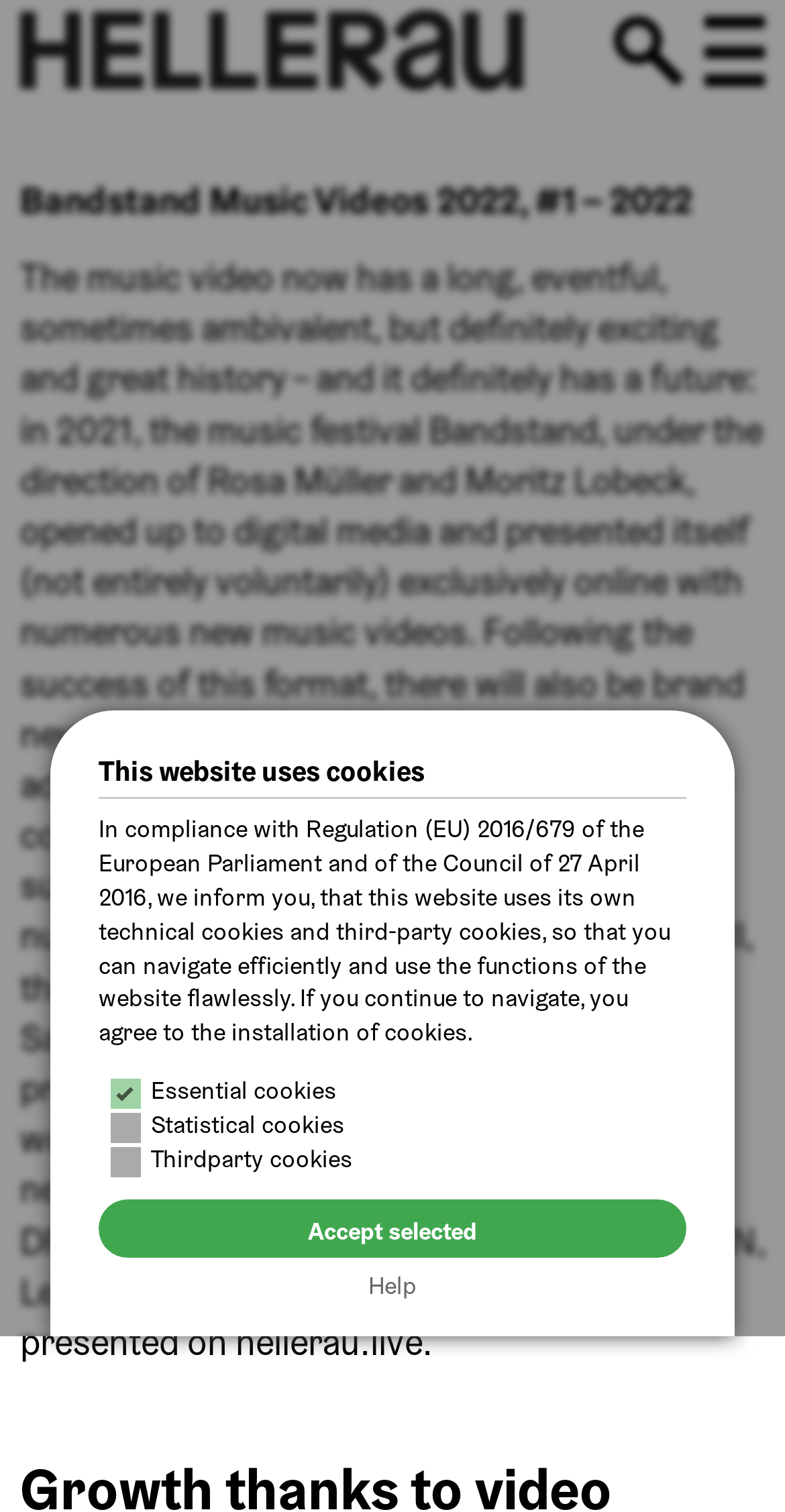For the element described, predict the bounding box coordinates as (top-left x, top-left y, bottom-right x, bottom-right y). All values should be between 0 and 1. Element description: Help

[0.469, 0.84, 0.531, 0.862]